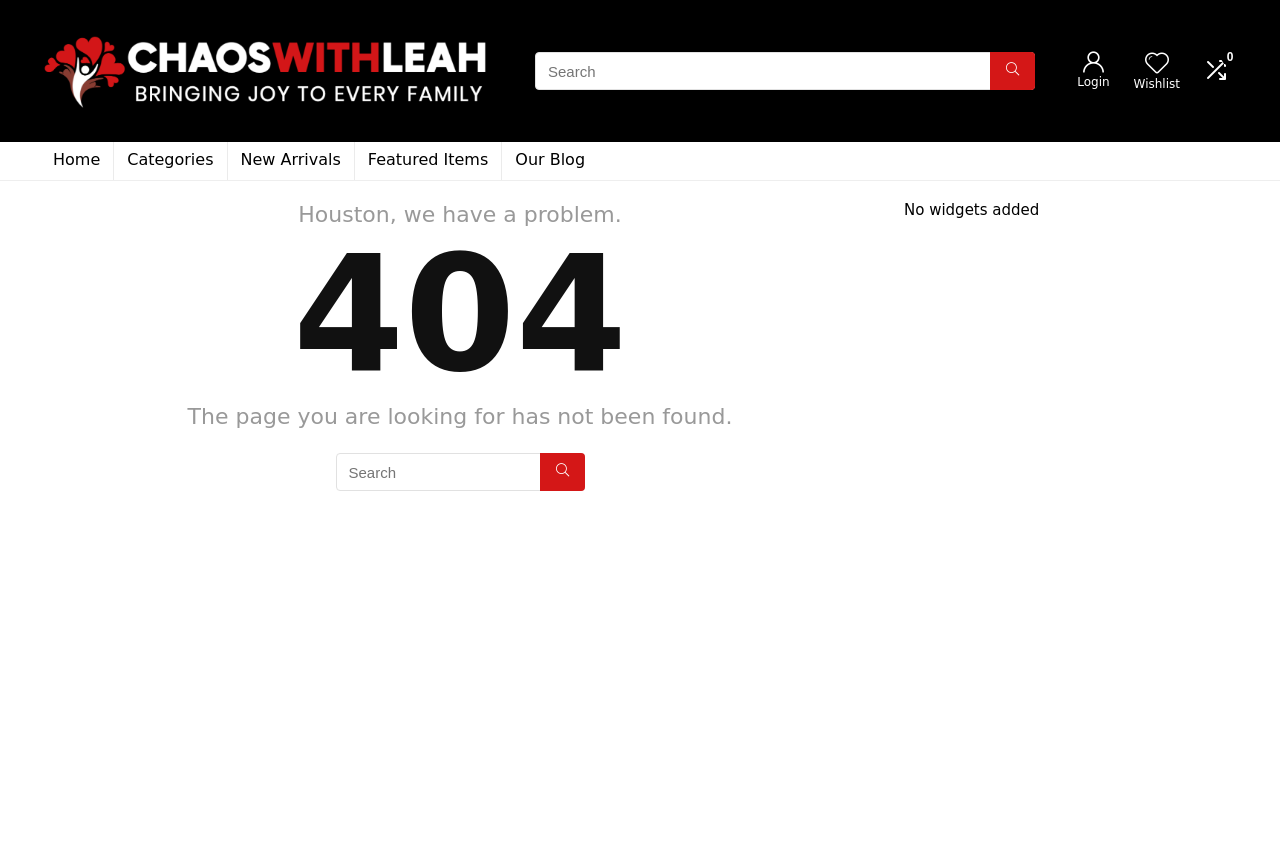Summarize the webpage with intricate details.

This webpage is a 404 error page from ChaosWithLeah. At the top left, there is a link to the website's homepage, "ChaosWithLeah", accompanied by an image with the same name. Below this, there is a search bar with a text box and a search button. 

To the right of the search bar, there is a layout table containing a "Login" button, a "Wishlist" link, and some empty space. 

On the top navigation menu, there are links to "Home", "Categories", "New Arrivals", "Featured Items", and "Our Blog". 

The main content of the page is a 404 error message, which is divided into three parts. The first part is a heading "404" in a large font. Below this, there is a static text "Houston, we have a problem." followed by another static text "The page you are looking for has not been found." 

At the bottom of the page, there is another search bar with a text box and a search button. On the right side of the page, there is a complementary section with a static text "No widgets added".